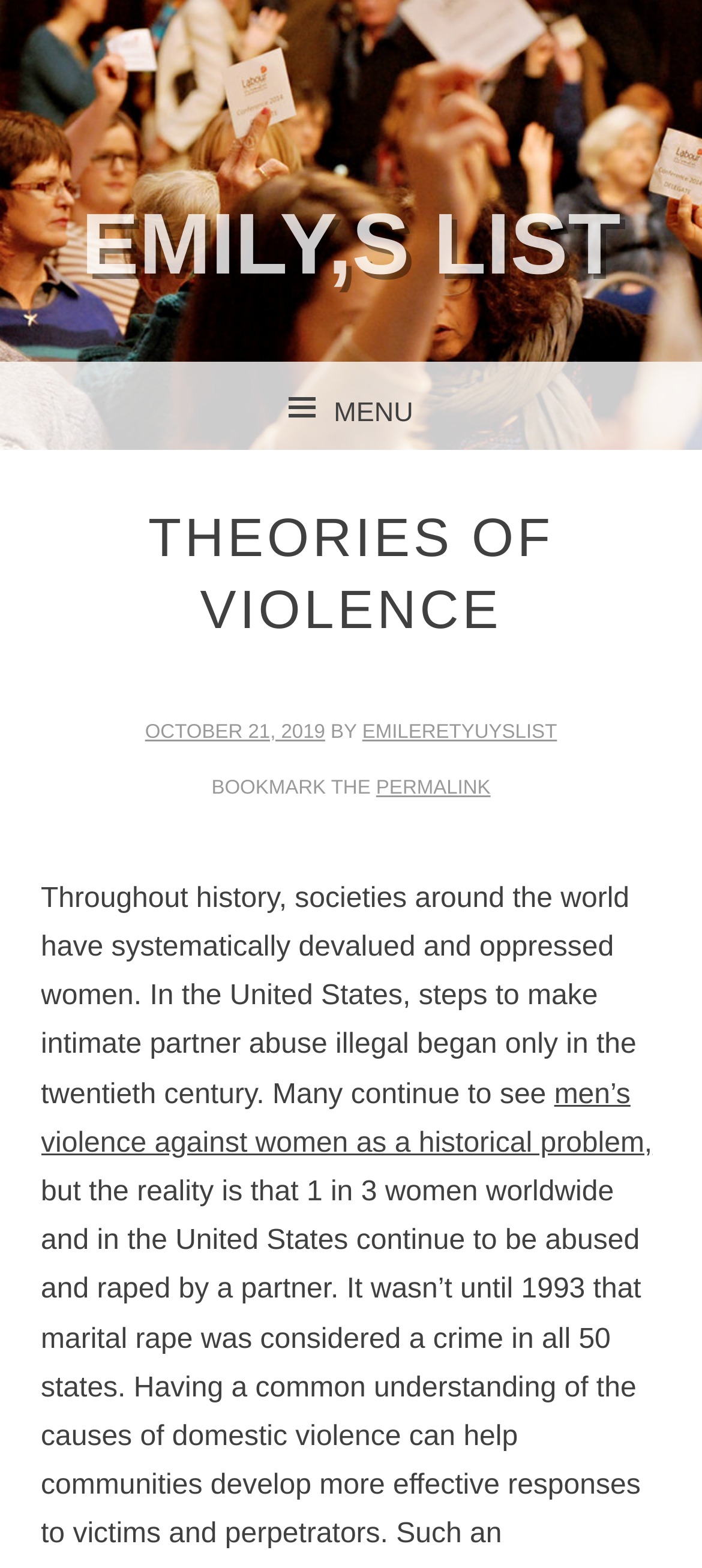Please provide a detailed answer to the question below by examining the image:
What is the name of the list?

The name of the list can be found in the heading element with the text 'EMILY,S LIST' which is a link and has a bounding box coordinate of [0.116, 0.126, 0.884, 0.187].